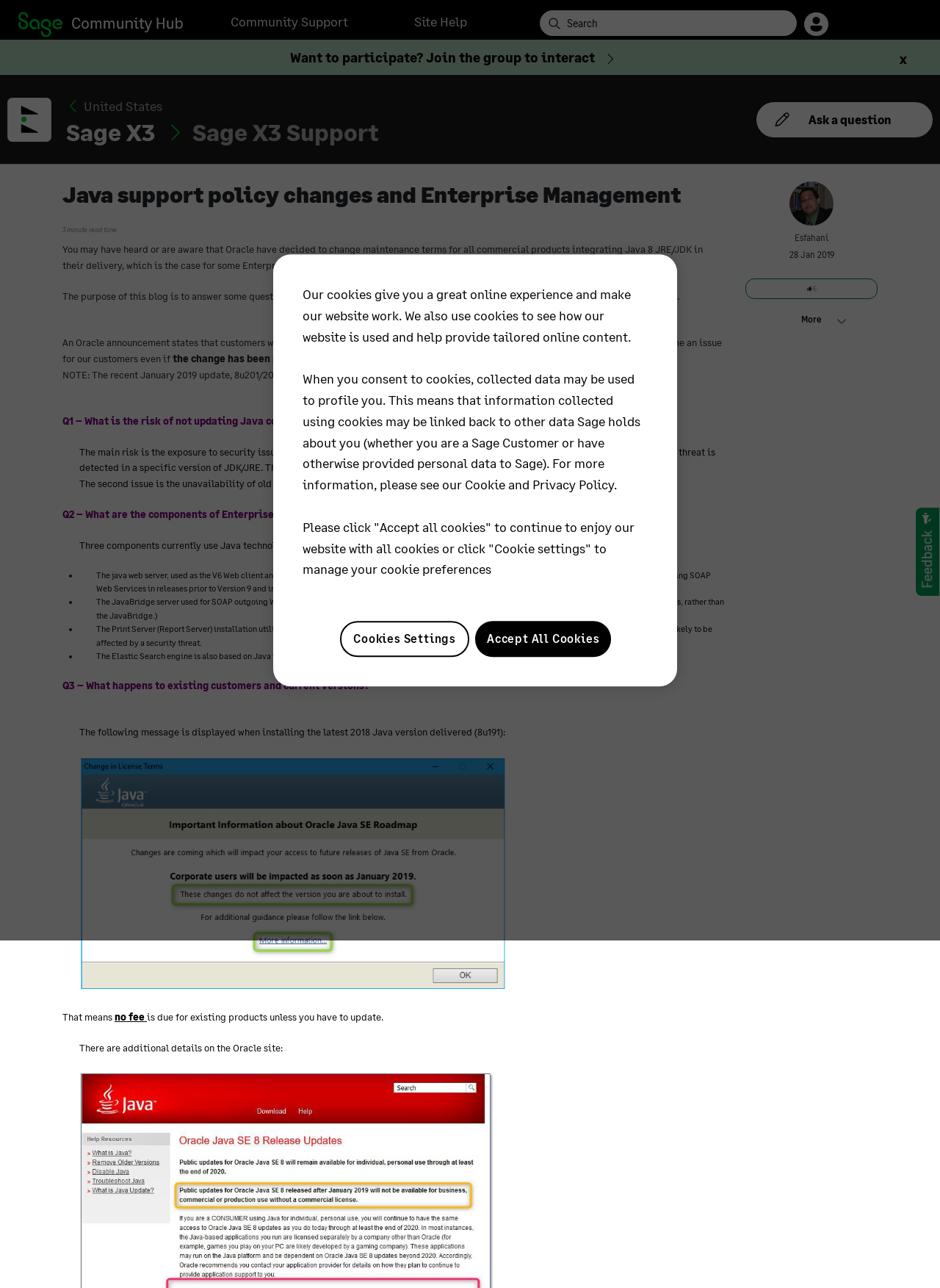Respond to the following query with just one word or a short phrase: 
What is the risk of not updating Java components?

Unavailability of old Java runtimes